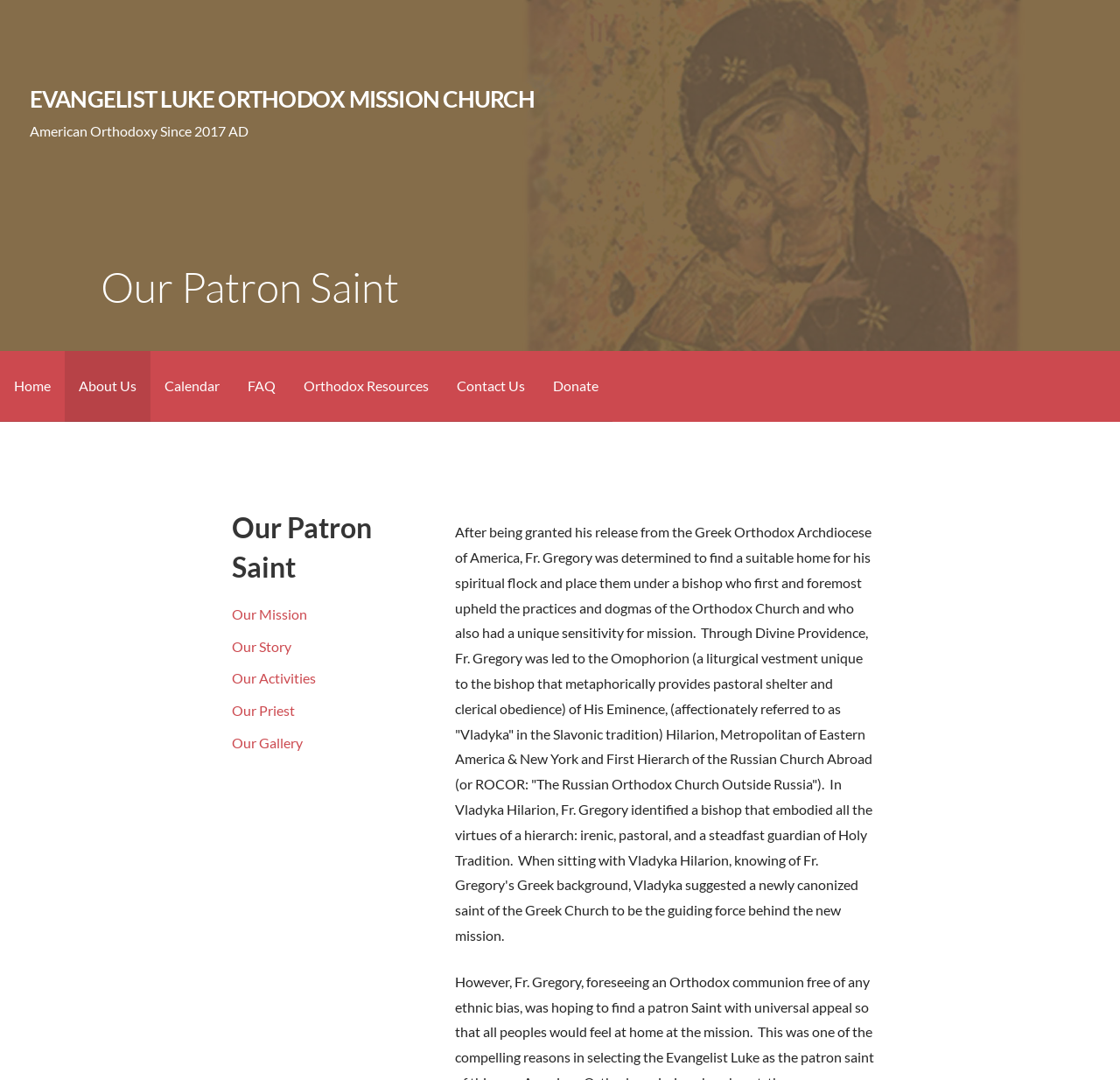Determine the bounding box coordinates of the clickable element necessary to fulfill the instruction: "Read about 'Our Patron Saint'". Provide the coordinates as four float numbers within the 0 to 1 range, i.e., [left, top, right, bottom].

[0.09, 0.238, 0.623, 0.293]